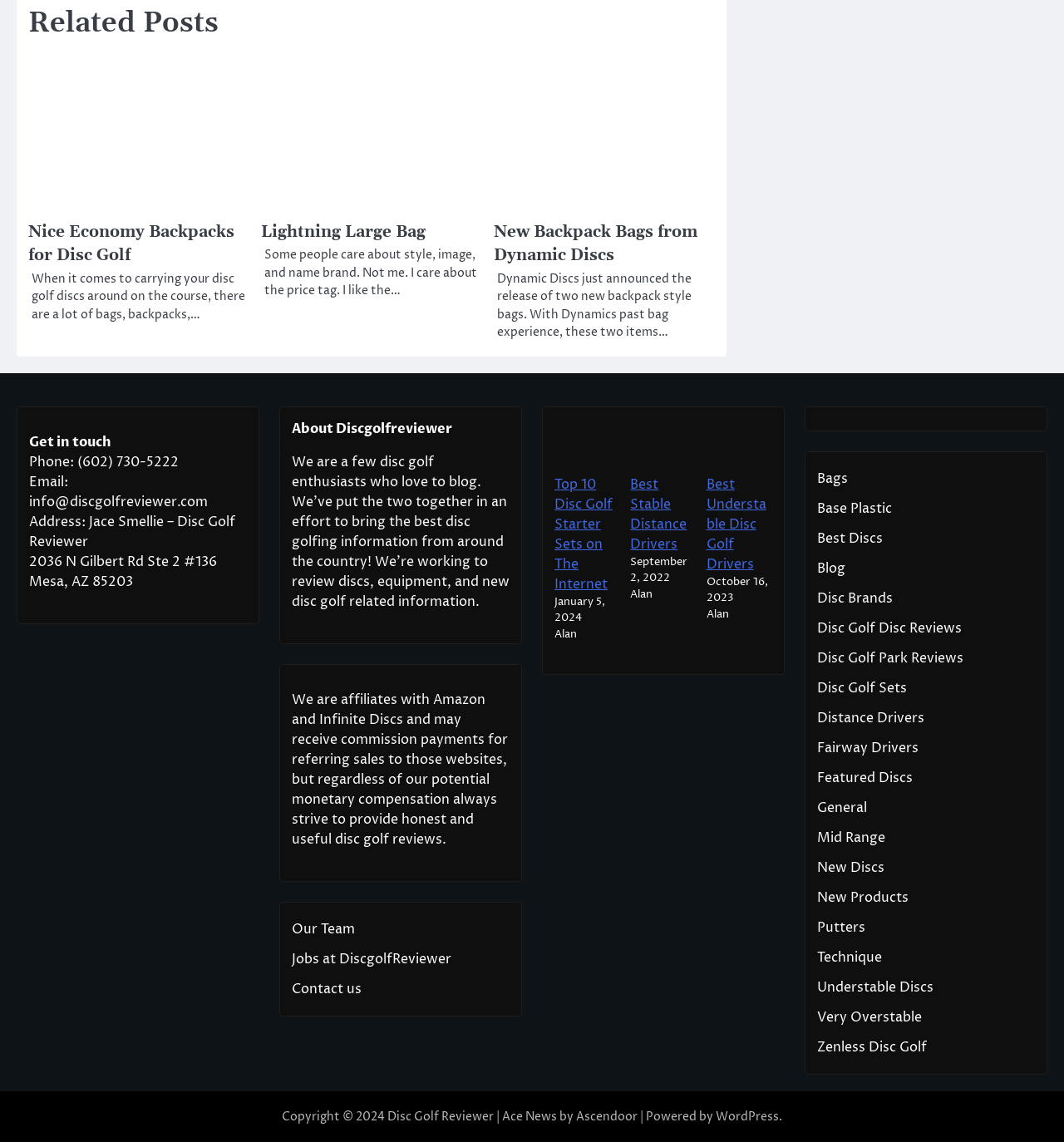Using the information in the image, give a comprehensive answer to the question: 
What is the phone number of the contact?

I found the phone number in the contact information section, which is '(602) 730-5222'.